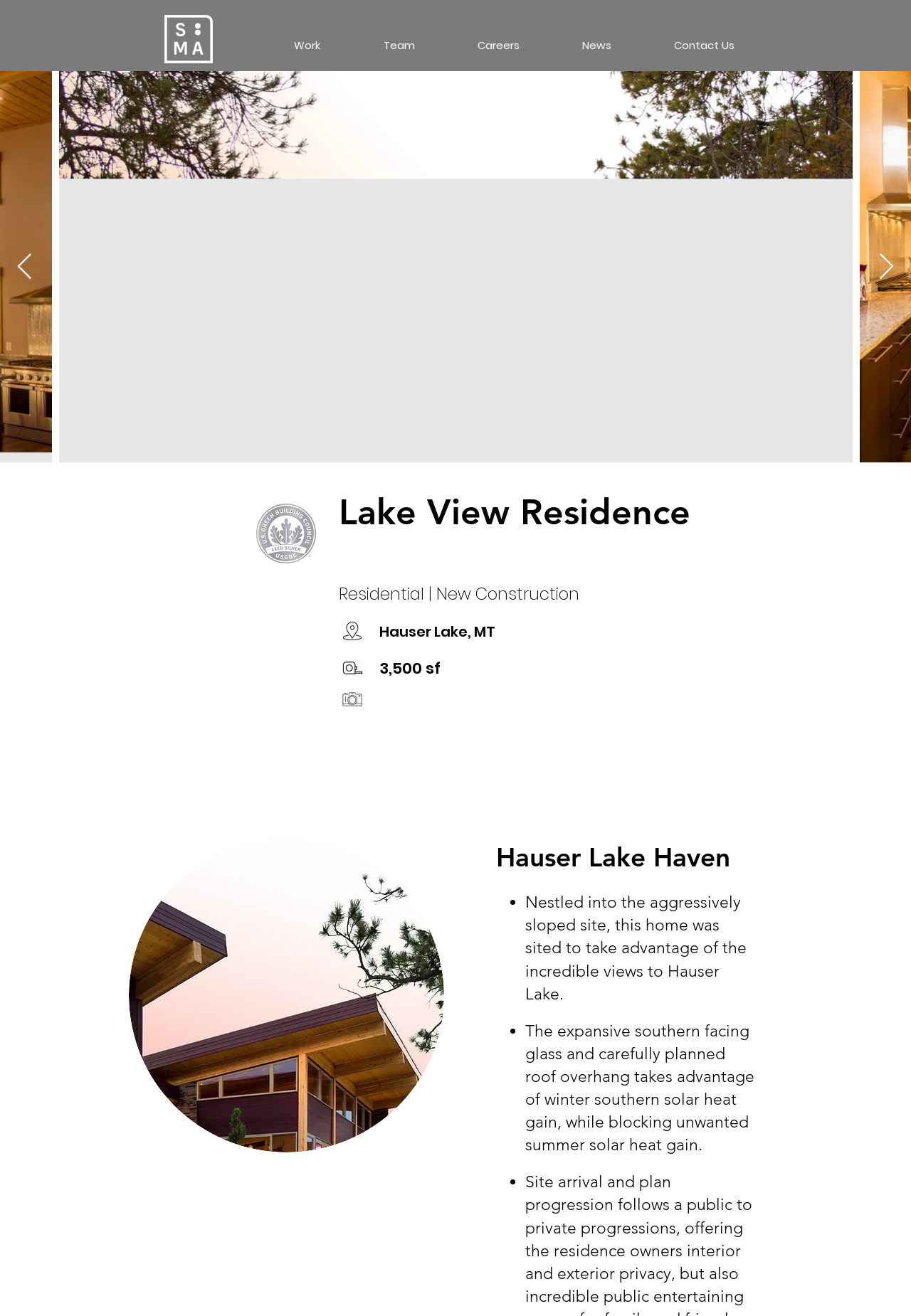Please respond to the question using a single word or phrase:
What is the size of the Lake View Residence?

3,500 sf